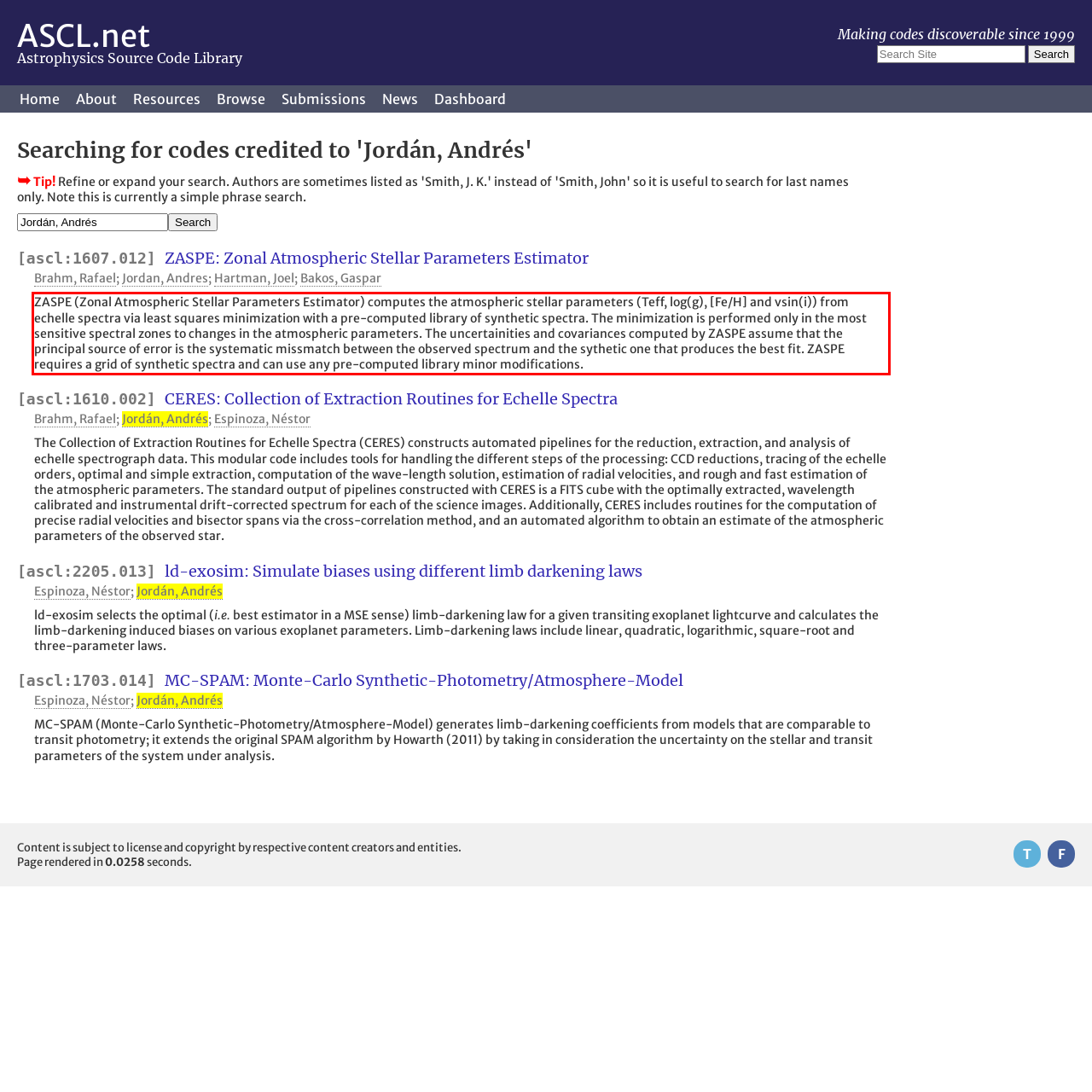Perform OCR on the text inside the red-bordered box in the provided screenshot and output the content.

ZASPE (Zonal Atmospheric Stellar Parameters Estimator) computes the atmospheric stellar parameters (Teff, log(g), [Fe/H] and vsin(i)) from echelle spectra via least squares minimization with a pre-computed library of synthetic spectra. The minimization is performed only in the most sensitive spectral zones to changes in the atmospheric parameters. The uncertainities and covariances computed by ZASPE assume that the principal source of error is the systematic missmatch between the observed spectrum and the sythetic one that produces the best fit. ZASPE requires a grid of synthetic spectra and can use any pre-computed library minor modifications.